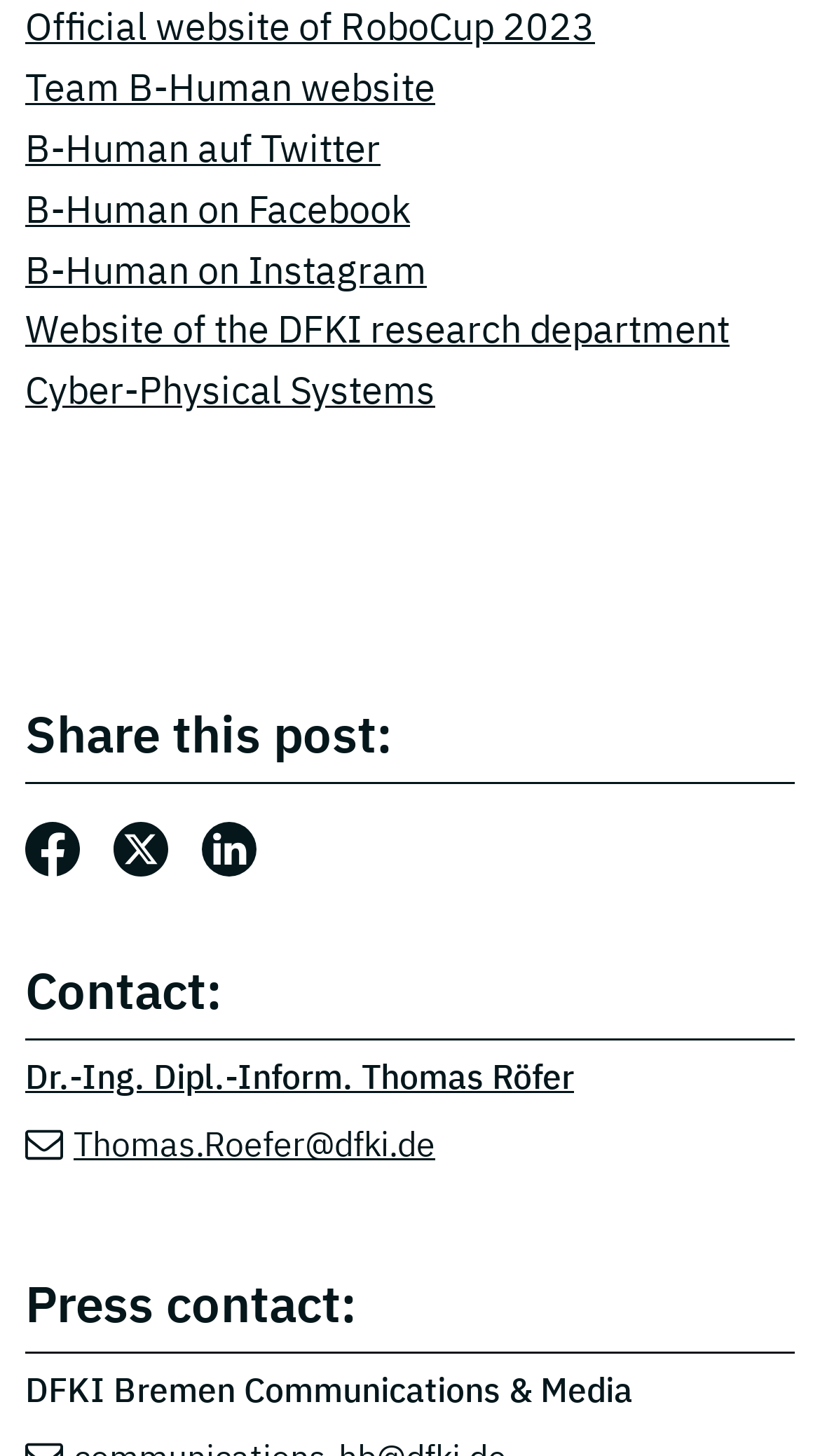Please identify the bounding box coordinates of the element I should click to complete this instruction: 'Share this post on Facebook'. The coordinates should be given as four float numbers between 0 and 1, like this: [left, top, right, bottom].

[0.031, 0.562, 0.097, 0.603]